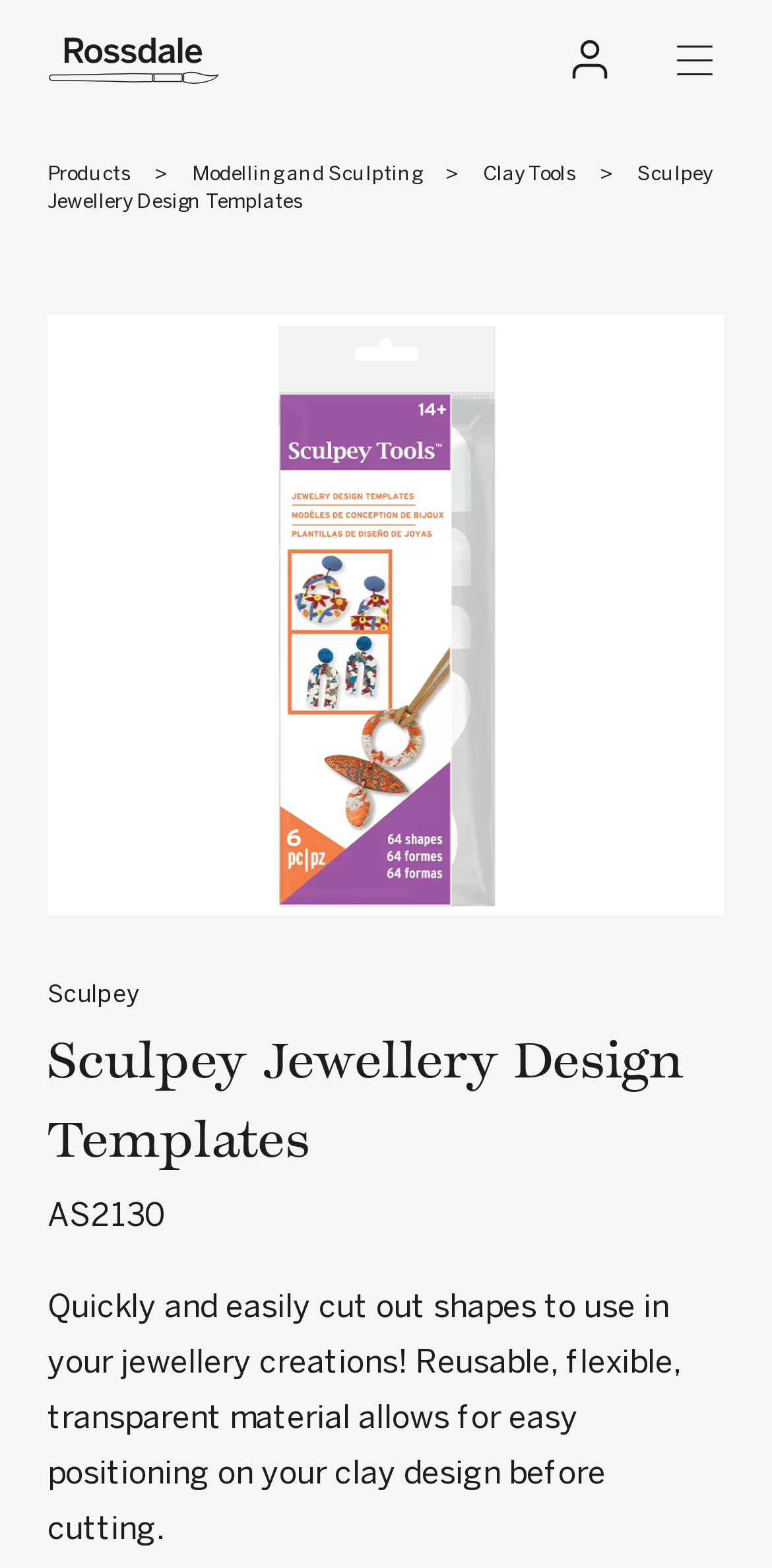What is the purpose of the product?
Please use the image to provide a one-word or short phrase answer.

Cut out shapes for jewellery